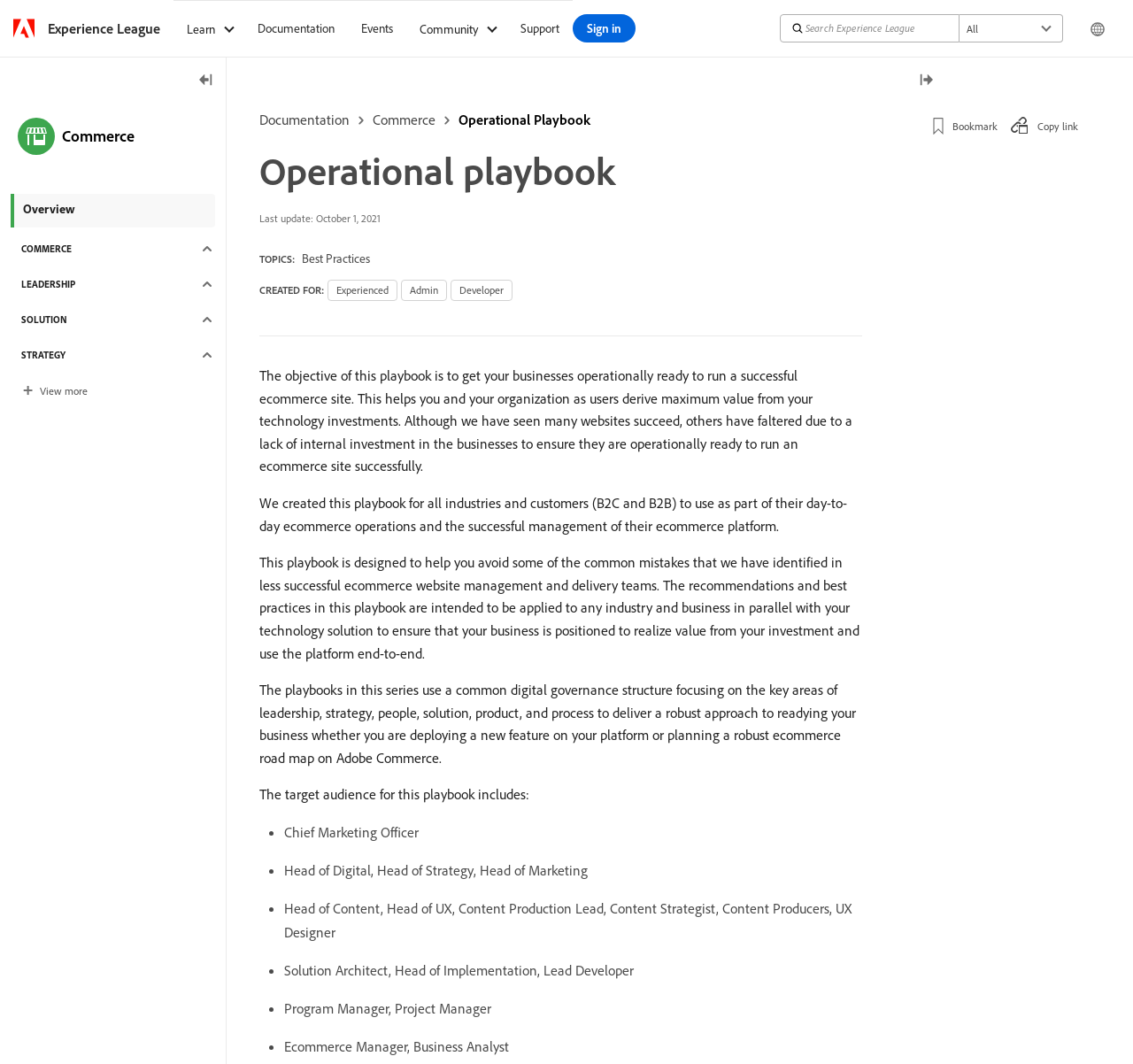What is the 'Bookmark' feature used for?
Give a detailed explanation using the information visible in the image.

The 'Bookmark' feature is likely used to bookmark the current webpage, which allows users to save the page for later reference. This can be inferred from the 'Bookmark' text and its location, which suggests a feature for saving or bookmarking the page.